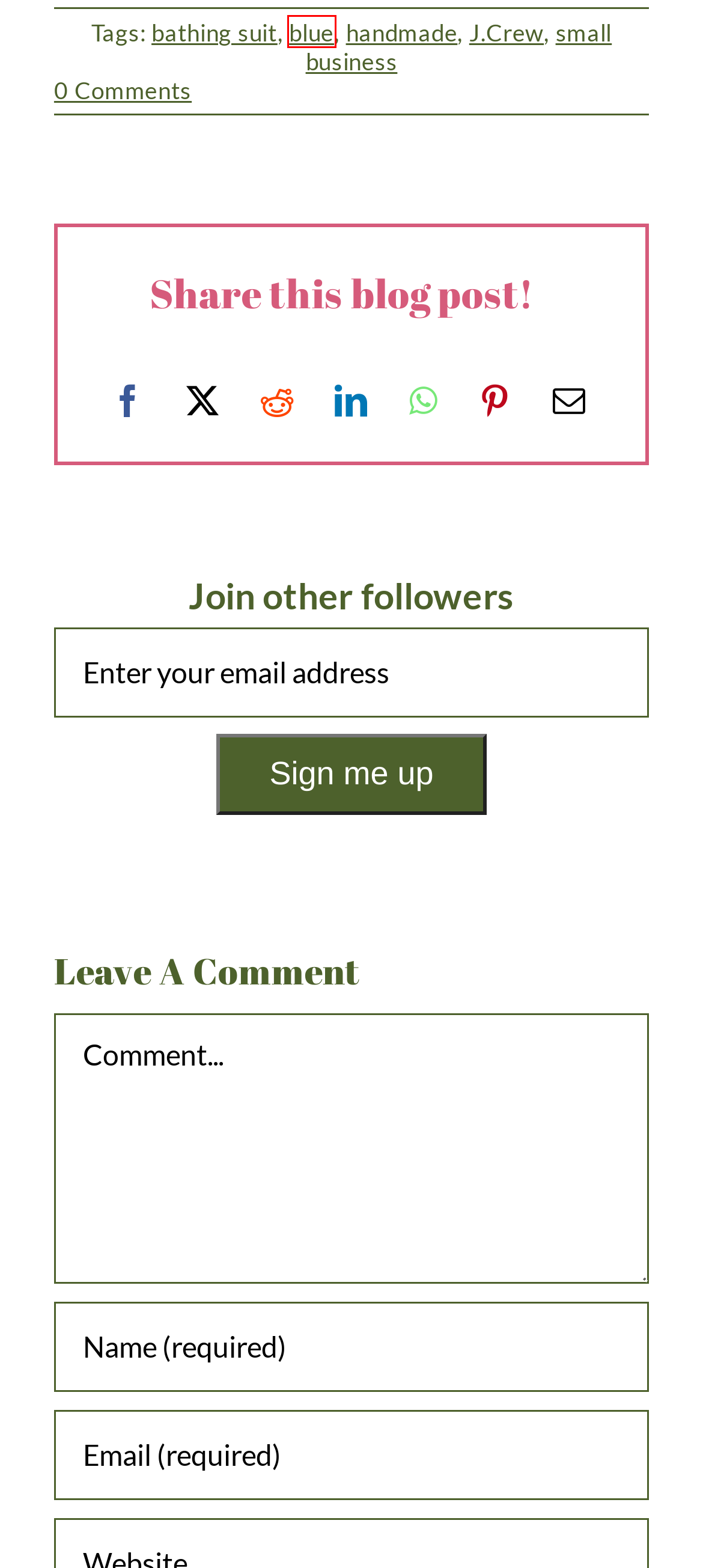You have been given a screenshot of a webpage with a red bounding box around a UI element. Select the most appropriate webpage description for the new webpage that appears after clicking the element within the red bounding box. The choices are:
A. bathing suit - Grace, God & Getting Dressed
B. small business - Grace, God & Getting Dressed
C. handmade - Grace, God & Getting Dressed
D. What I’m Digging…Thrifting! - Grace, God & Getting Dressed
E. Search - Grace, God & Getting Dressed
F. Haley Sherif - Grace, God & Getting Dressed
G. blue - Grace, God & Getting Dressed
H. Bookshelf (2024) - Grace, God & Getting Dressed

G